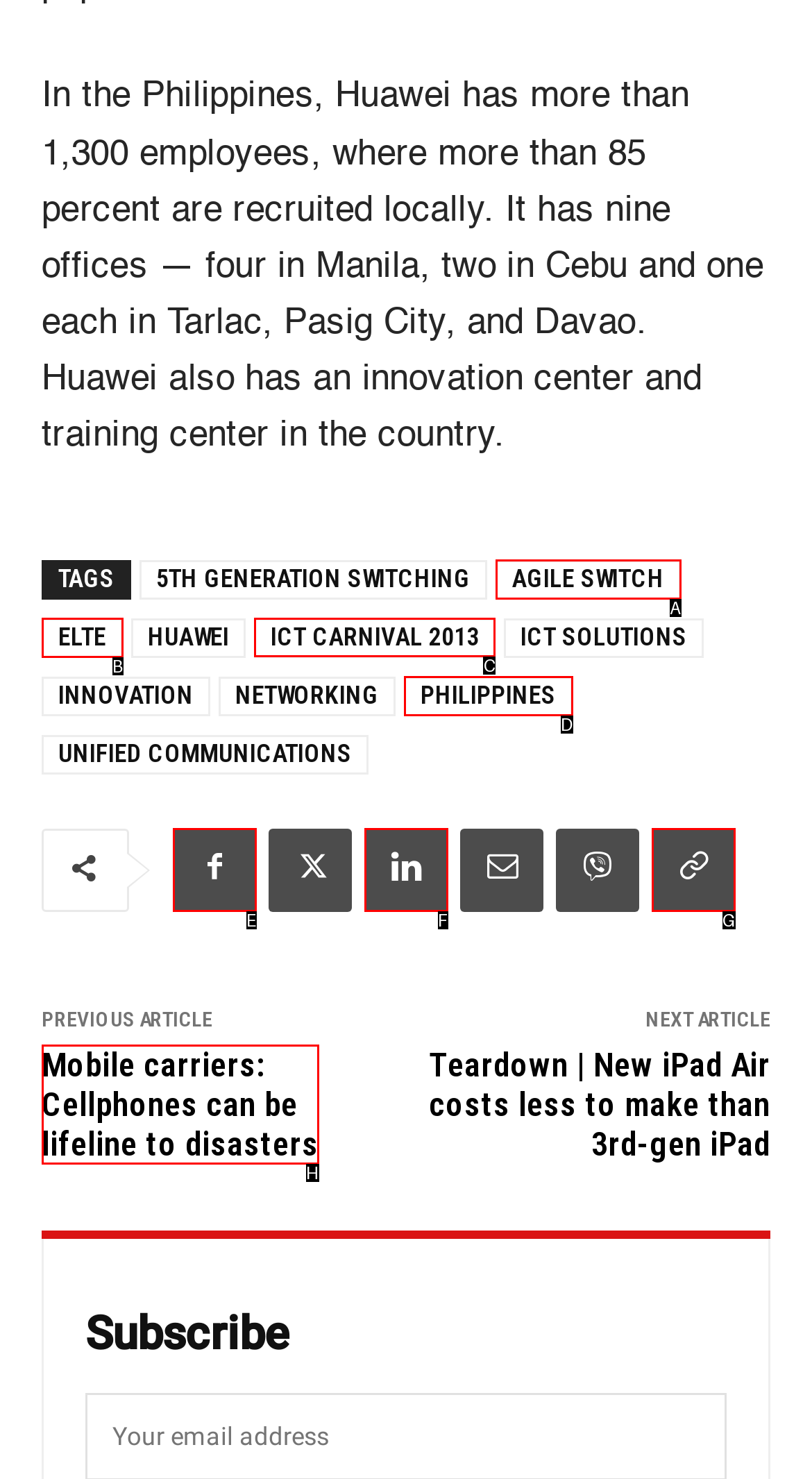Identify the correct HTML element to click to accomplish this task: Go to the 'ICT CARNIVAL 2013' page
Respond with the letter corresponding to the correct choice.

C